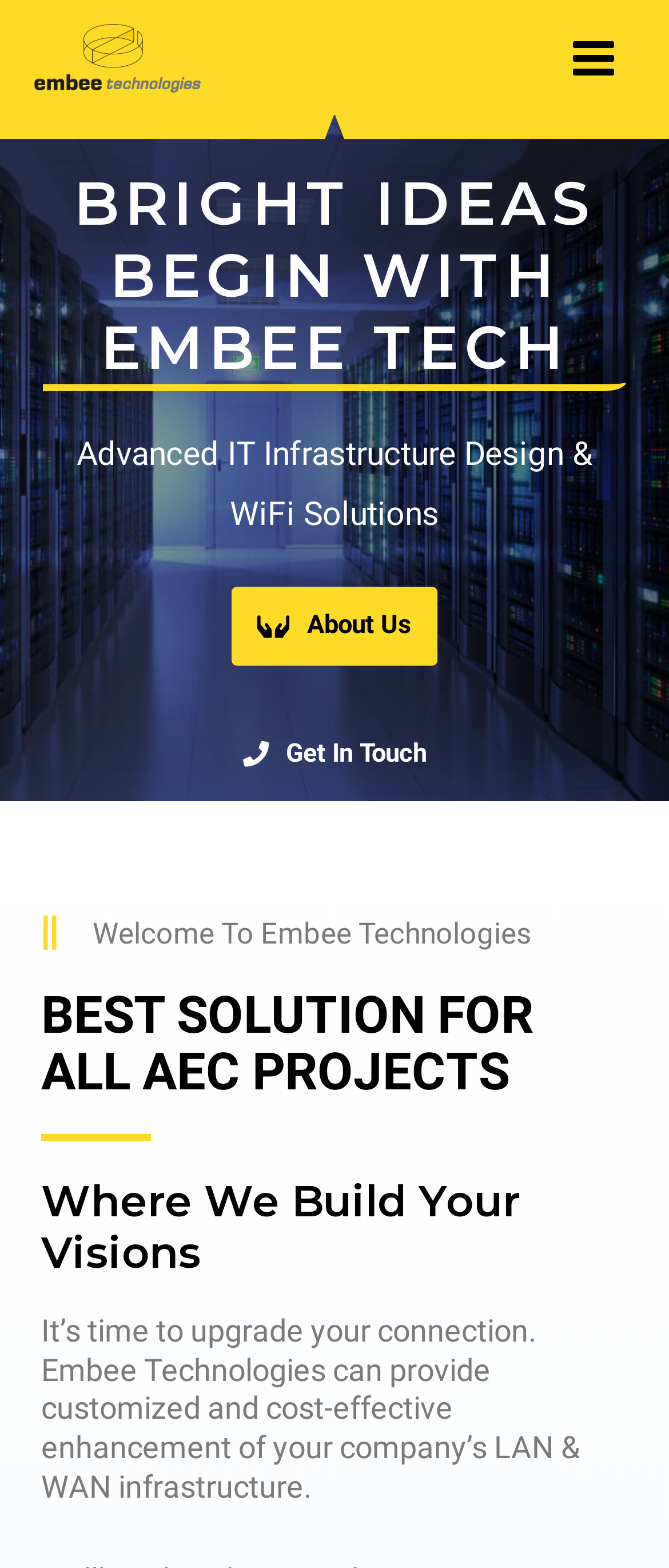Please determine the bounding box coordinates for the element with the description: "Main Menu".

[0.824, 0.01, 0.949, 0.063]